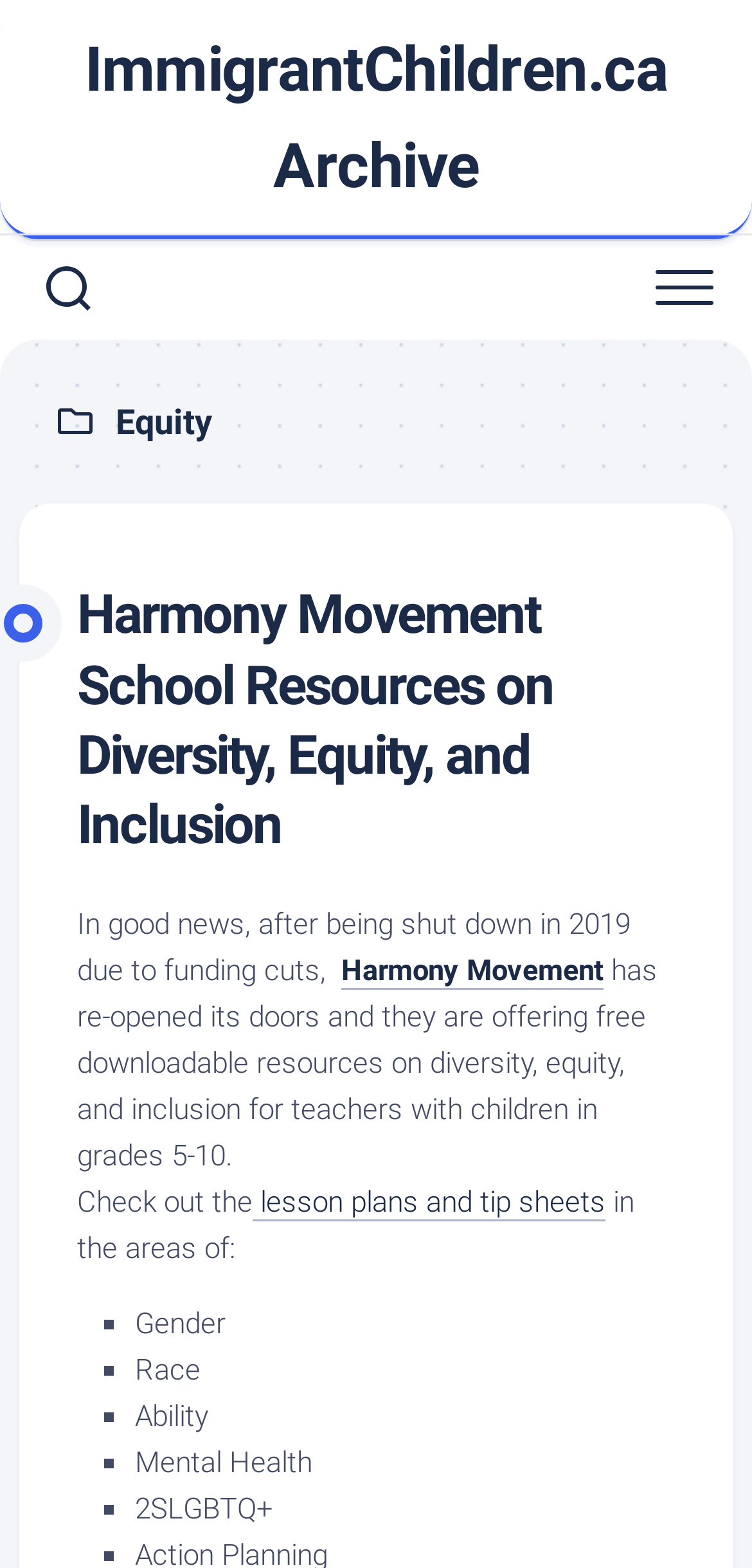Answer briefly with one word or phrase:
What is the status of Harmony Movement?

Re-opened